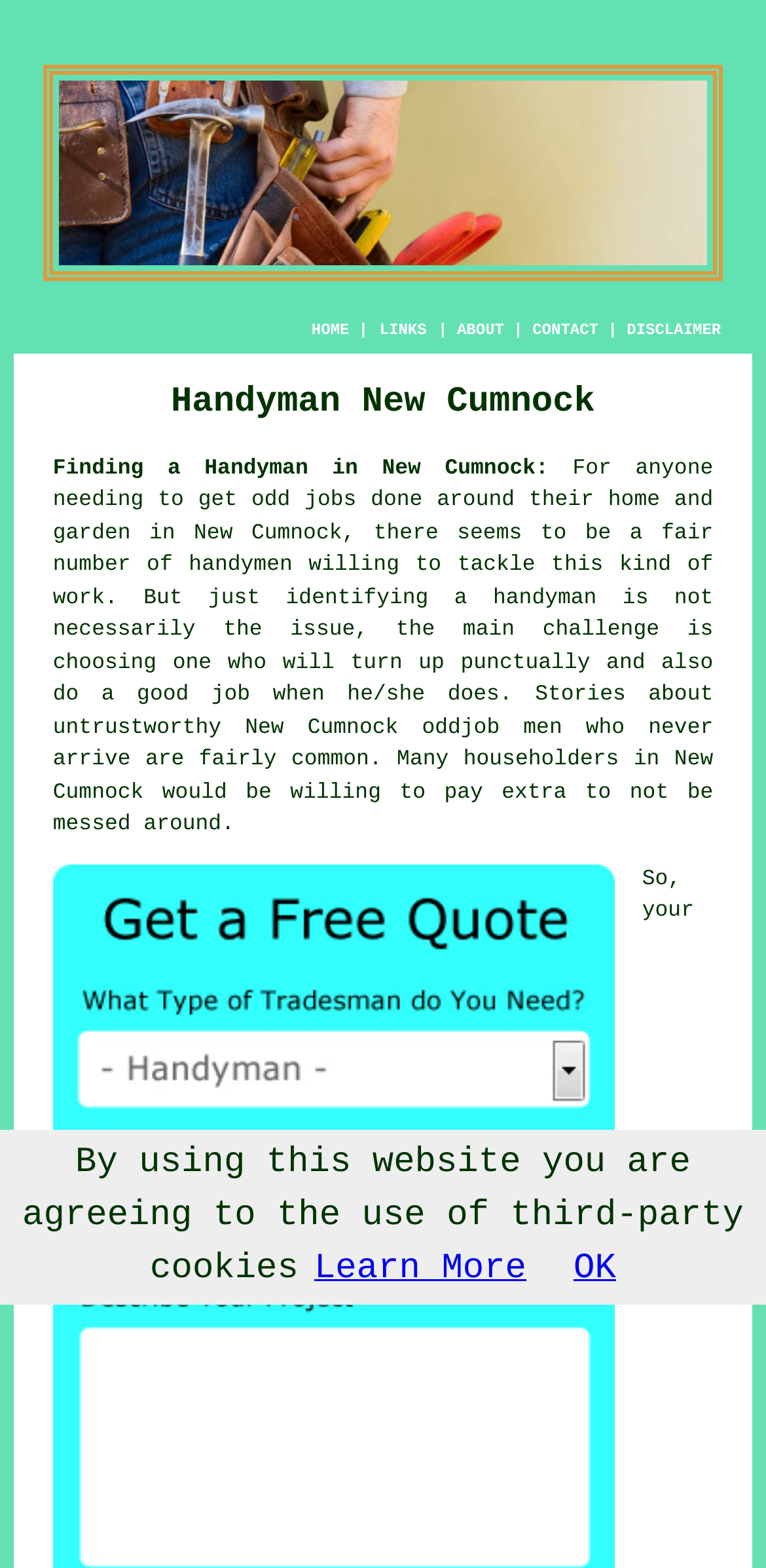Locate the bounding box coordinates of the area to click to fulfill this instruction: "Click the ABOUT link". The bounding box should be presented as four float numbers between 0 and 1, in the order [left, top, right, bottom].

[0.597, 0.205, 0.658, 0.216]